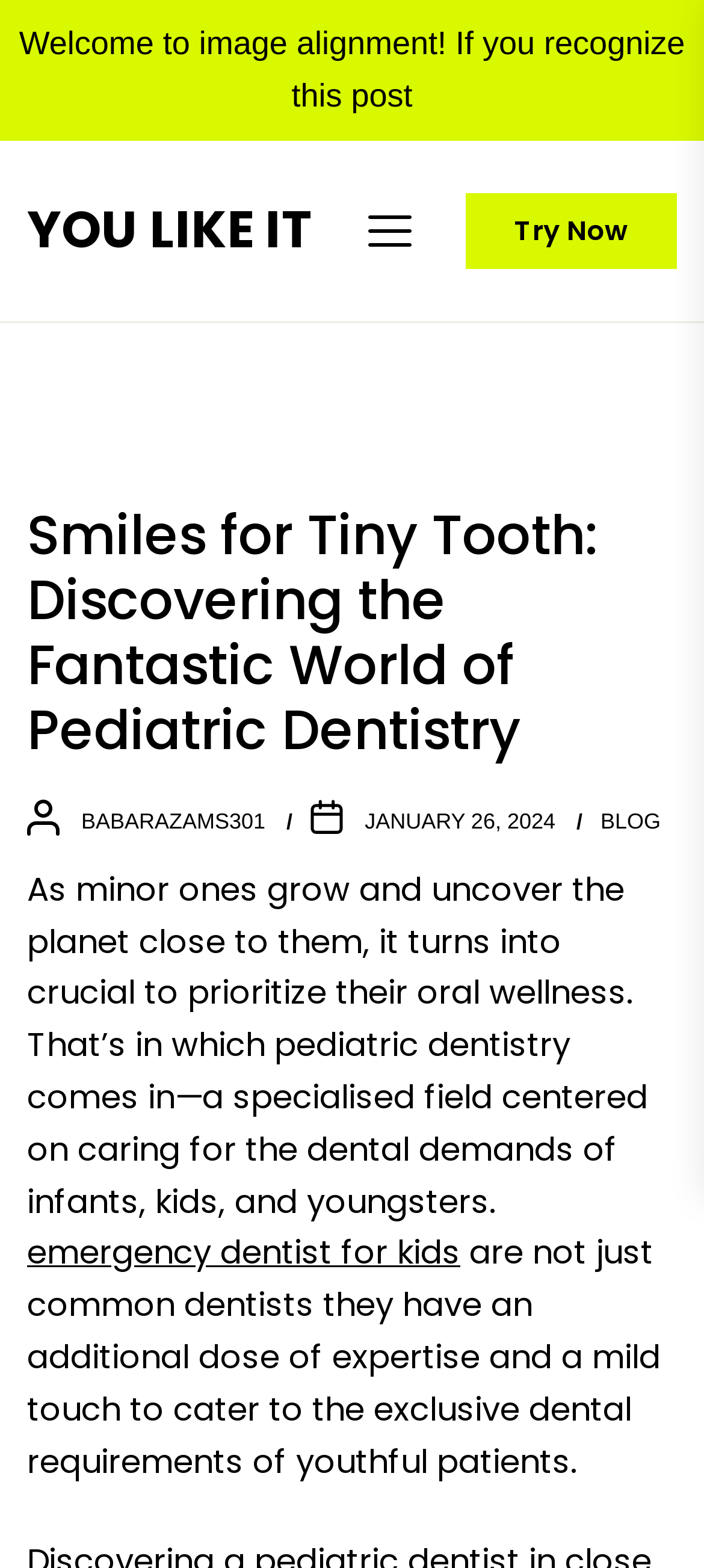Can you give a comprehensive explanation to the question given the content of the image?
What is unique about pediatric dentists?

The webpage states that pediatric dentists are not just common dentists, but they have an additional dose of expertise and a mild touch to cater to the exclusive dental requirements of youthful patients, implying that they possess specialized skills and a gentle approach when dealing with young patients.